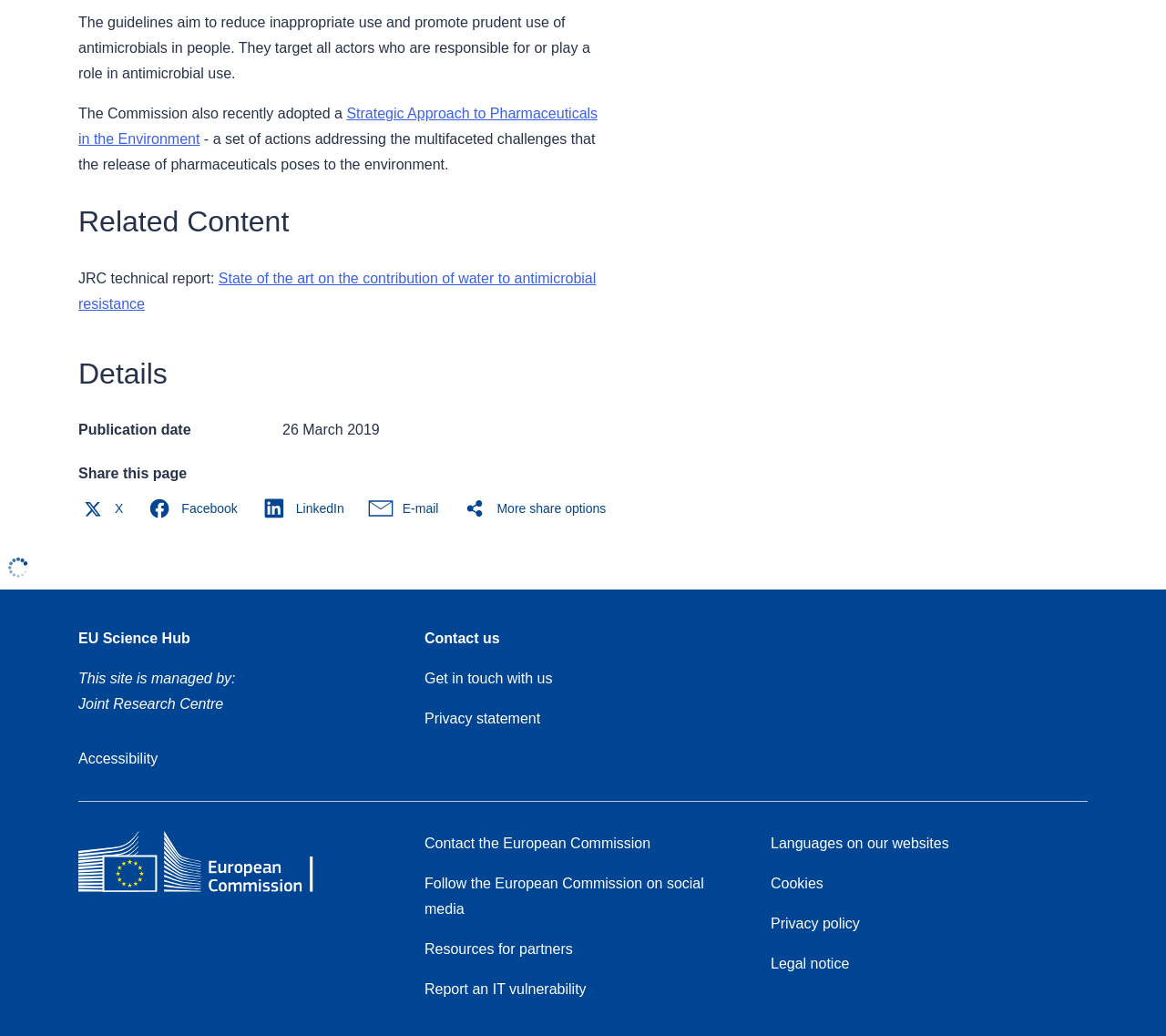Kindly provide the bounding box coordinates of the section you need to click on to fulfill the given instruction: "search for something".

None